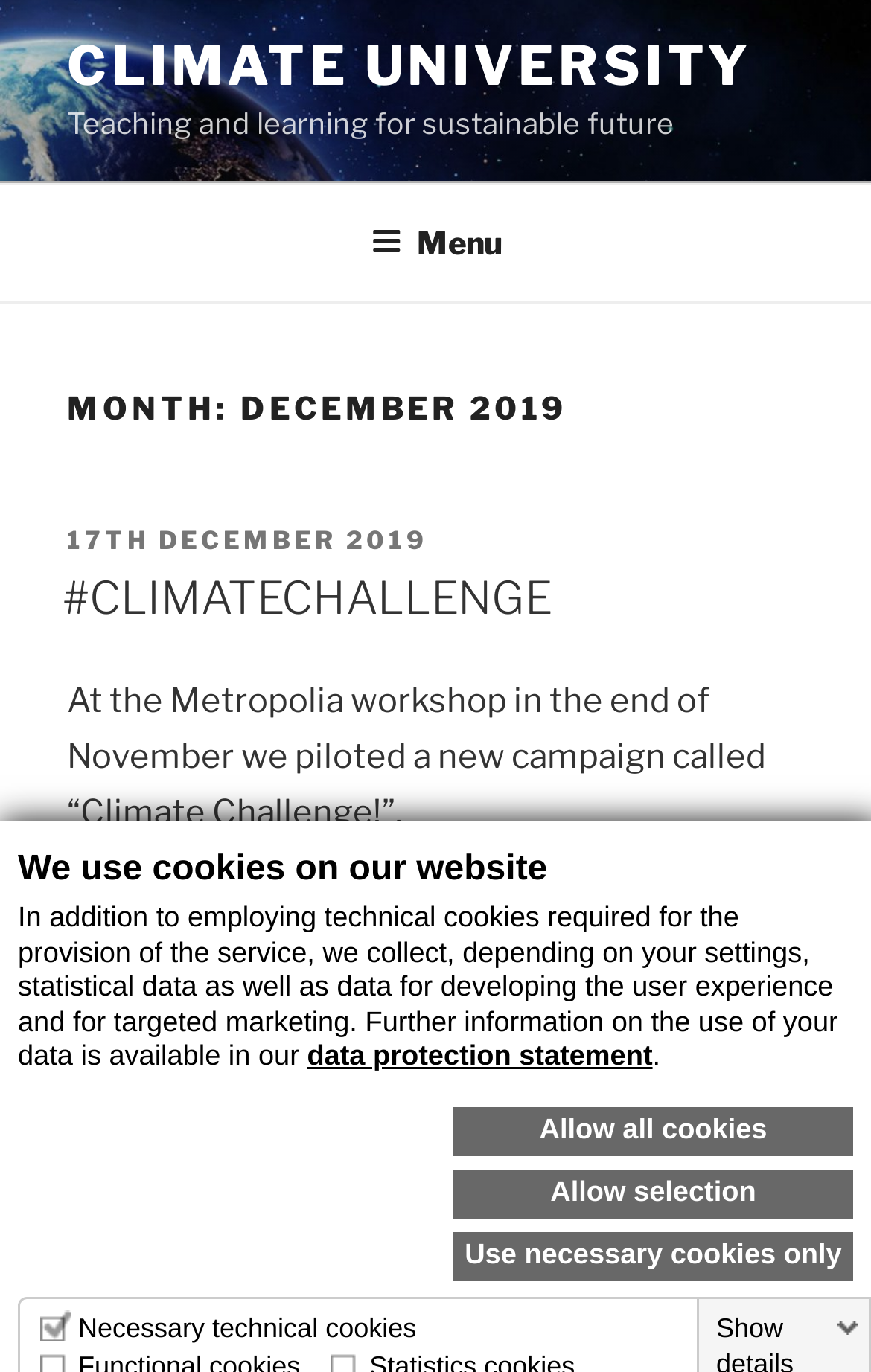Identify the bounding box coordinates of the area that should be clicked in order to complete the given instruction: "Read the post from 17th December 2019". The bounding box coordinates should be four float numbers between 0 and 1, i.e., [left, top, right, bottom].

[0.077, 0.383, 0.492, 0.405]